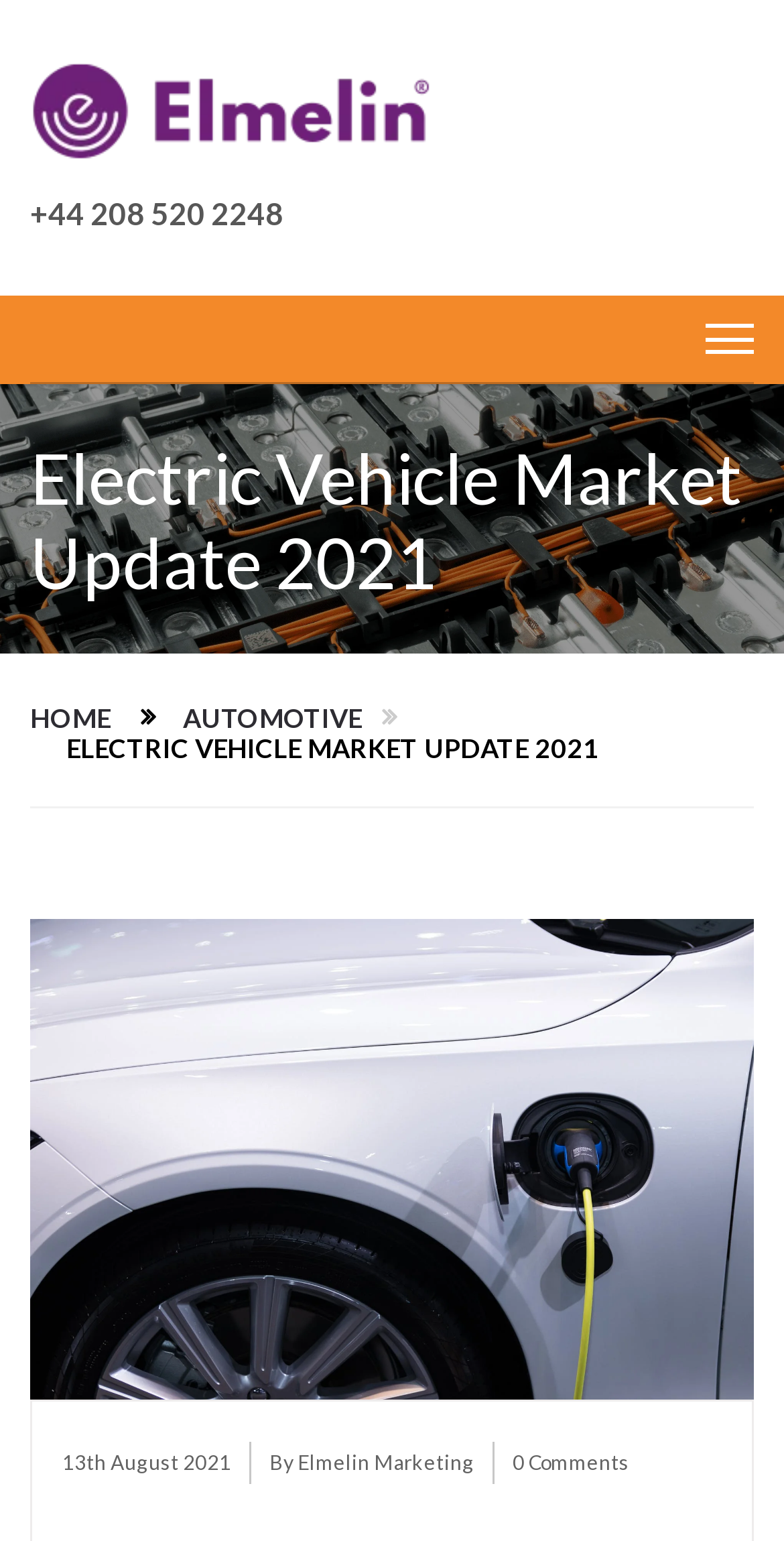Identify the bounding box for the given UI element using the description provided. Coordinates should be in the format (top-left x, top-left y, bottom-right x, bottom-right y) and must be between 0 and 1. Here is the description: alt="Electric Vehicle Market Update 2021"

[0.038, 0.738, 0.962, 0.761]